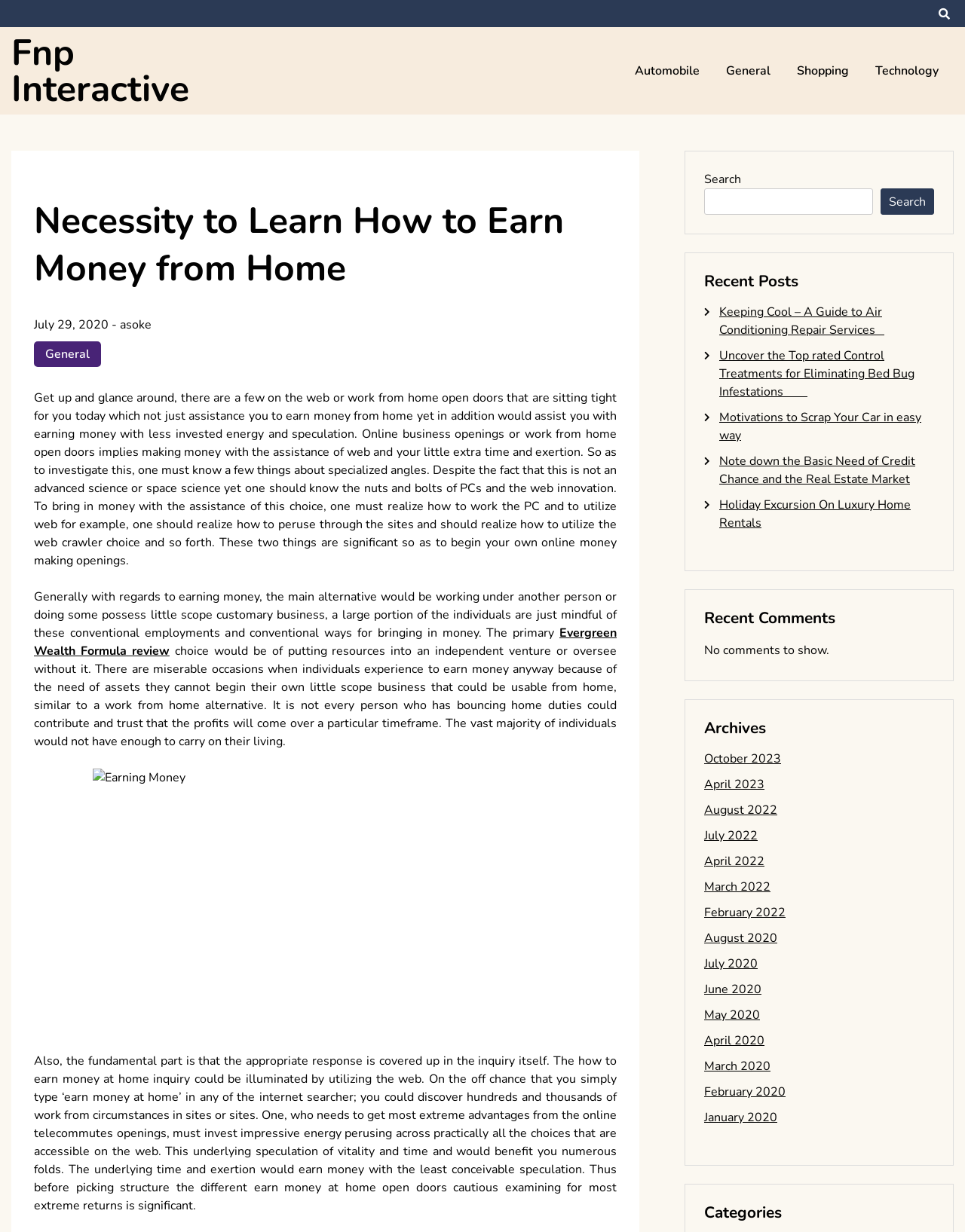Please specify the bounding box coordinates of the clickable section necessary to execute the following command: "Click the category 'General'".

[0.741, 0.05, 0.814, 0.065]